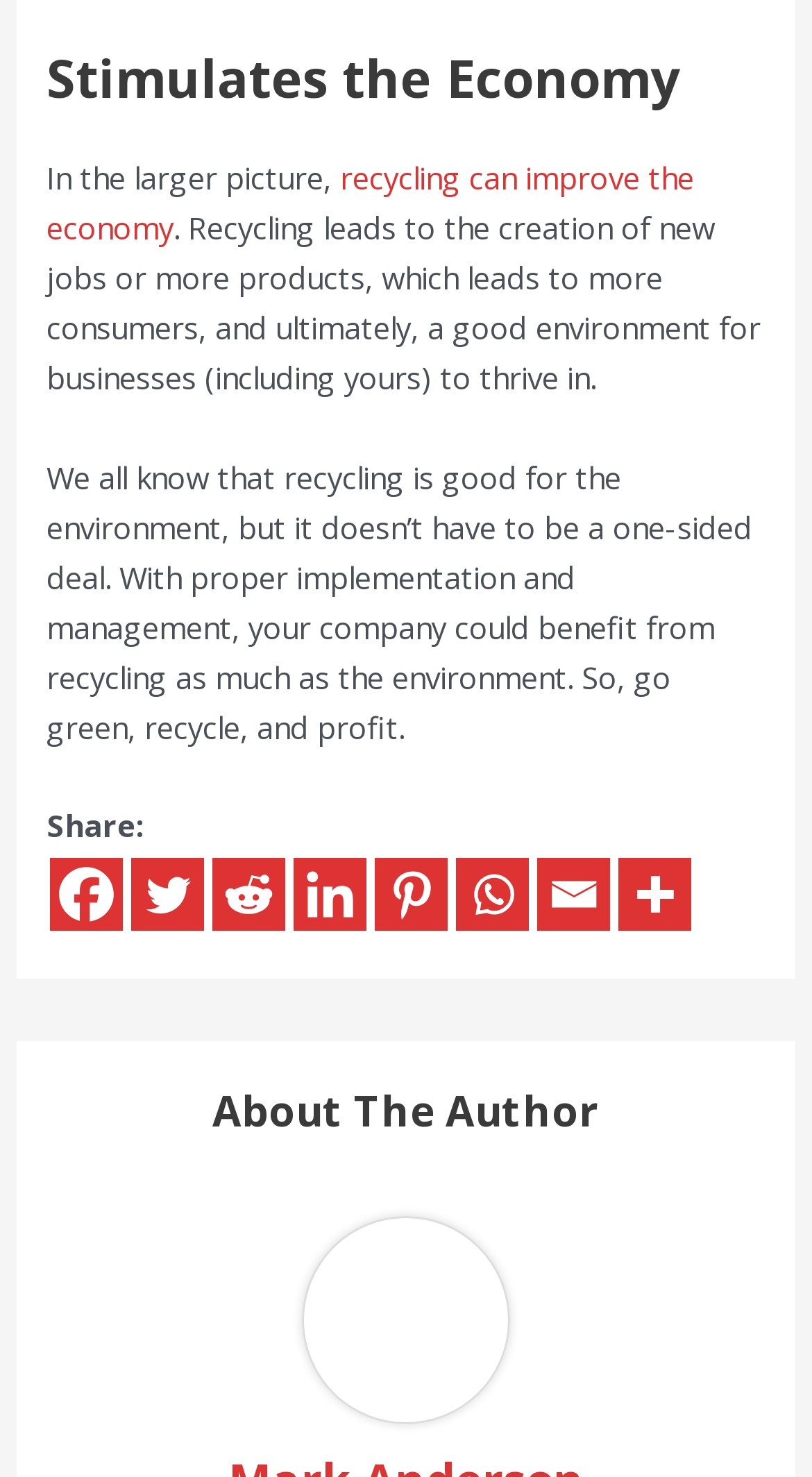From the image, can you give a detailed response to the question below:
Is there an author mentioned in the article?

The webpage has a heading 'About The Author' at the bottom, indicating that the author's information is available, although the actual author's name is not provided.